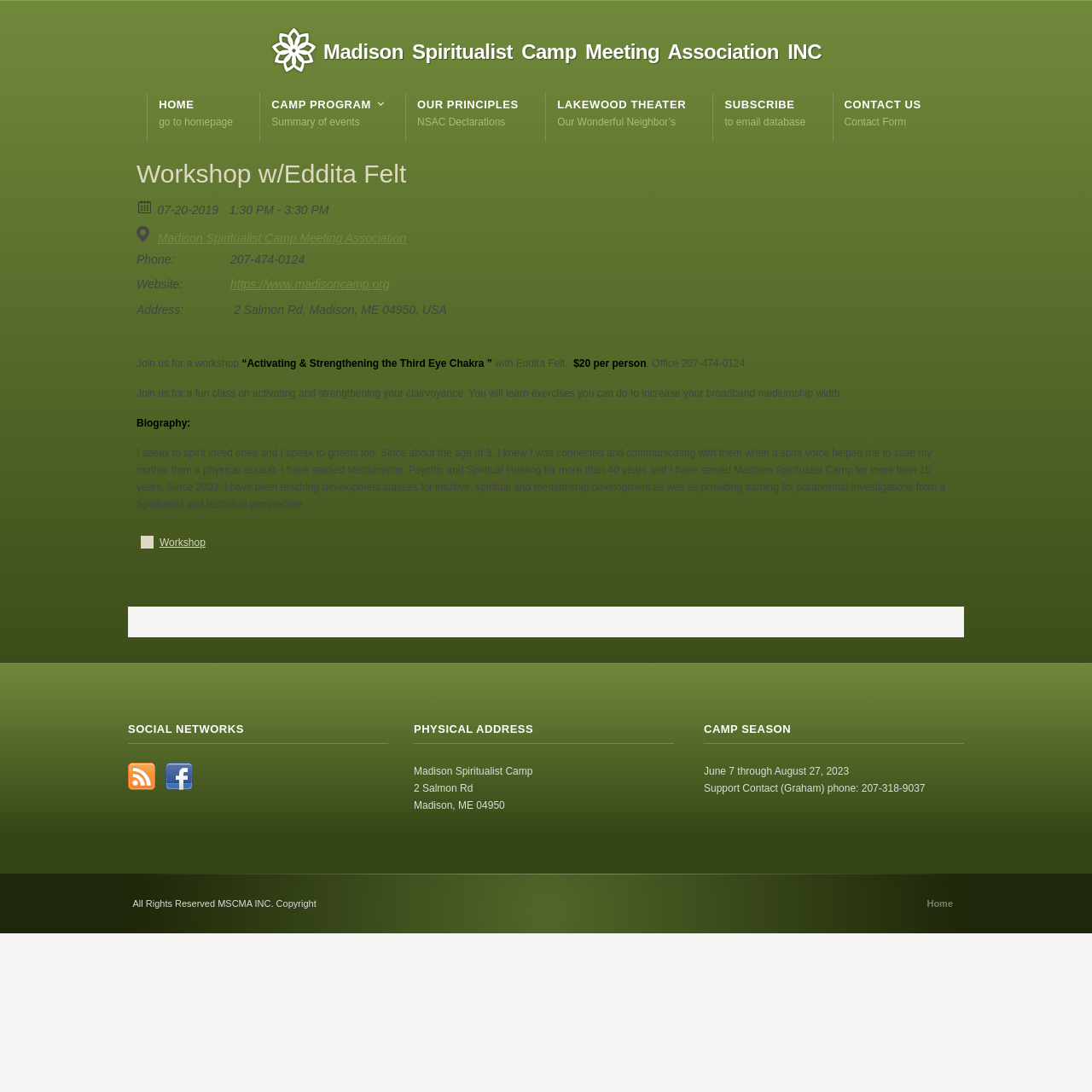Find the bounding box coordinates of the element I should click to carry out the following instruction: "go to homepage".

[0.145, 0.088, 0.213, 0.117]